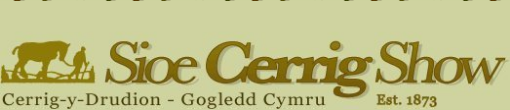Answer this question in one word or a short phrase: What is the significance of the cow in the logo?

Agricultural heritage